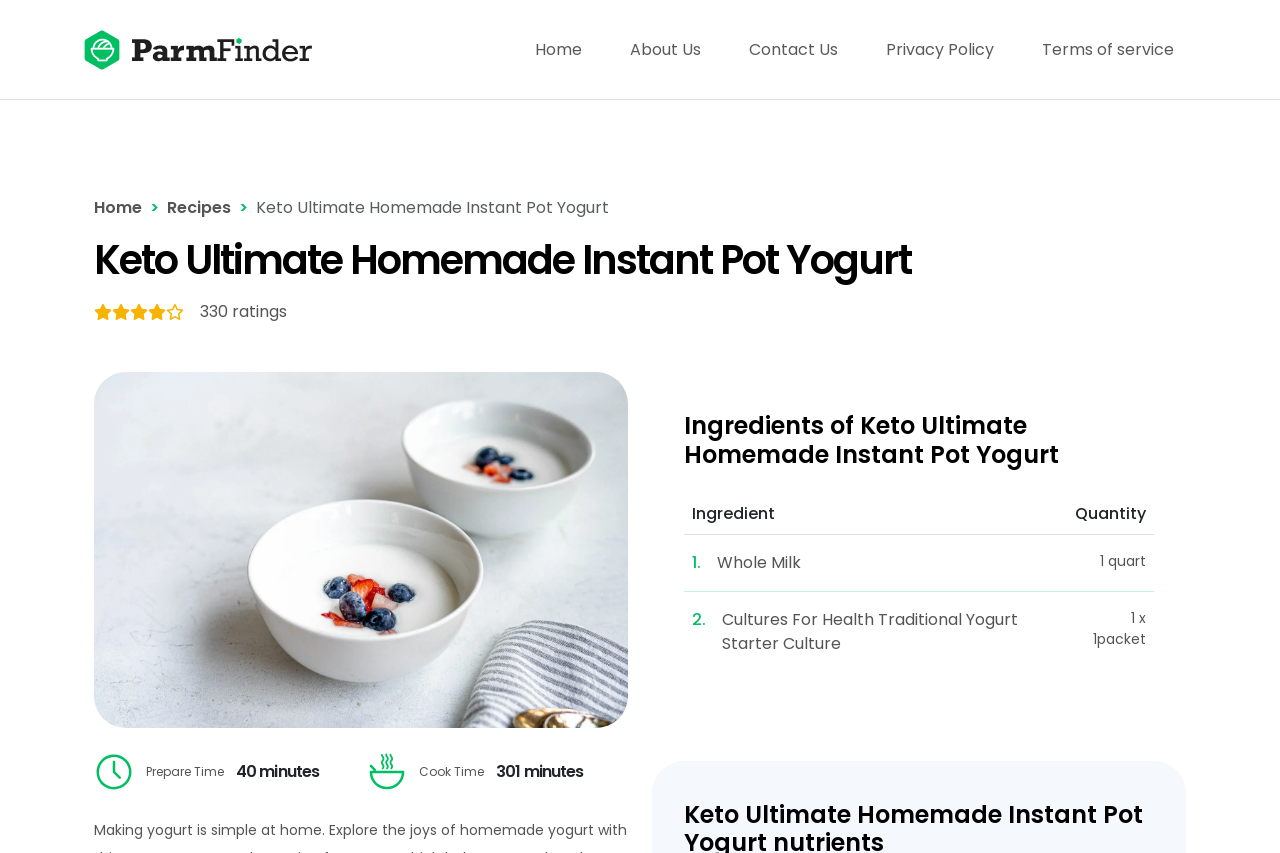Please provide a comprehensive response to the question below by analyzing the image: 
What is the name of the recipe?

I found the answer by looking at the heading element with the text 'Keto Ultimate Homemade Instant Pot Yogurt' which is likely to be the title of the recipe.